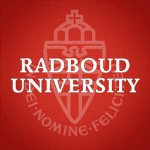What does the crown on the crest symbolize?
Respond to the question with a well-detailed and thorough answer.

The caption explains that the stylized crest topped with a crown symbolizes academic excellence and tradition, which is a key aspect of the Radboud University's logo.